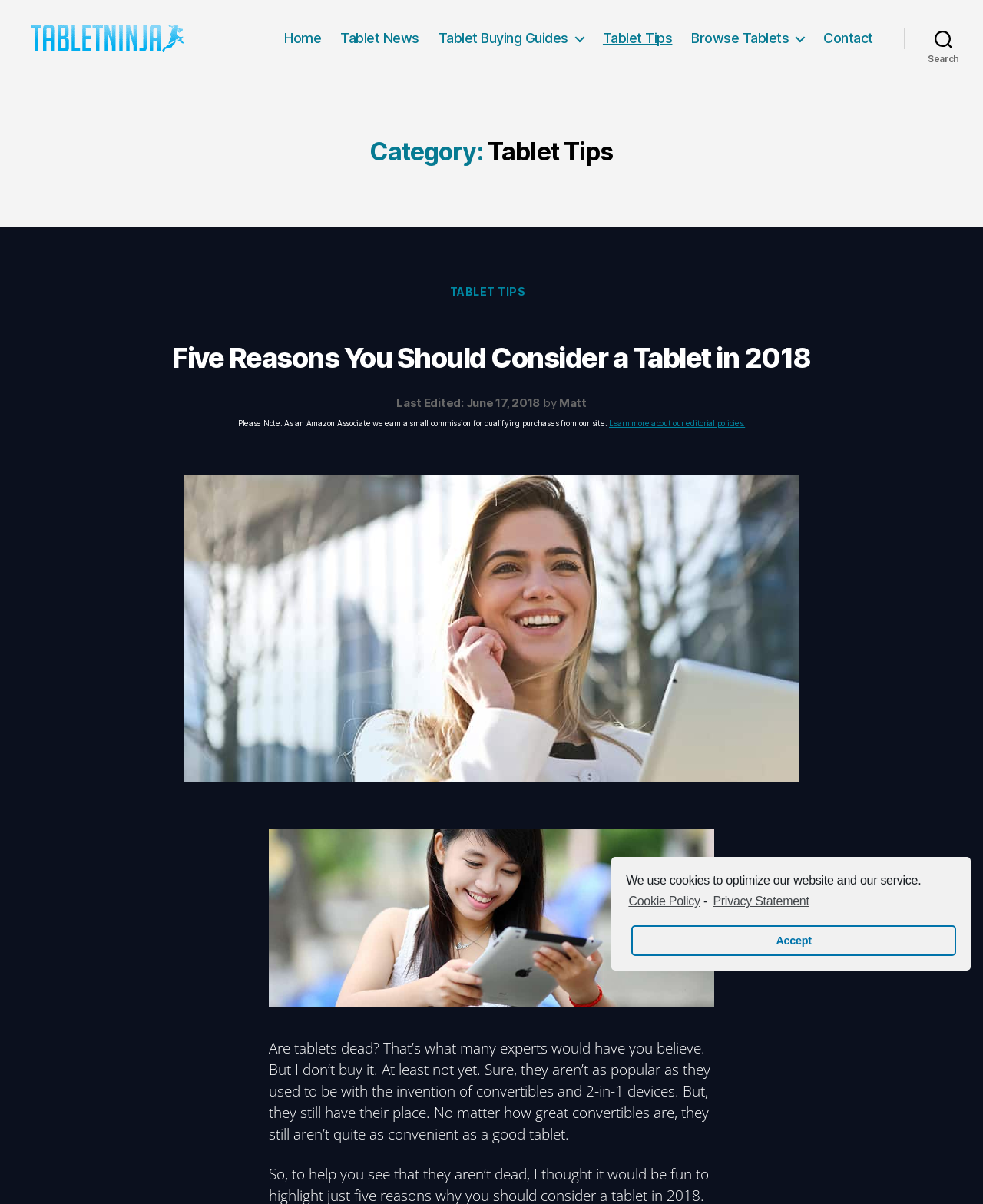Deliver a detailed narrative of the webpage's visual and textual elements.

The webpage is about Tablet Tips, with a focus on providing guides, specs, reviews, and top brands. At the top of the page, there is a cookie consent dialog with a message about using cookies to optimize the website and service. The dialog includes links to the Cookie Policy and Privacy Statement, as well as an "Accept" button.

Below the dialog, there is a horizontal navigation menu with links to various sections of the website, including Home, Tablet News, Tablet Buying Guides, Tablet Tips, Browse Tablets, and Contact. To the right of the navigation menu, there is a search button.

The main content of the page is divided into sections, with a heading that reads "Category: Tablet Tips". Below this heading, there is a subheading that lists categories, with a link to "TABLET TIPS". The main article on the page is titled "Five Reasons You Should Consider a Tablet in 2018", with a link to the full article. The article is accompanied by information about the last edited date and the author, Matt.

There is also a note at the bottom of the article about the website earning a small commission for qualifying purchases from Amazon, with a link to learn more about their editorial policies. The page also features an image of the TabletNinja logo at the top left corner.